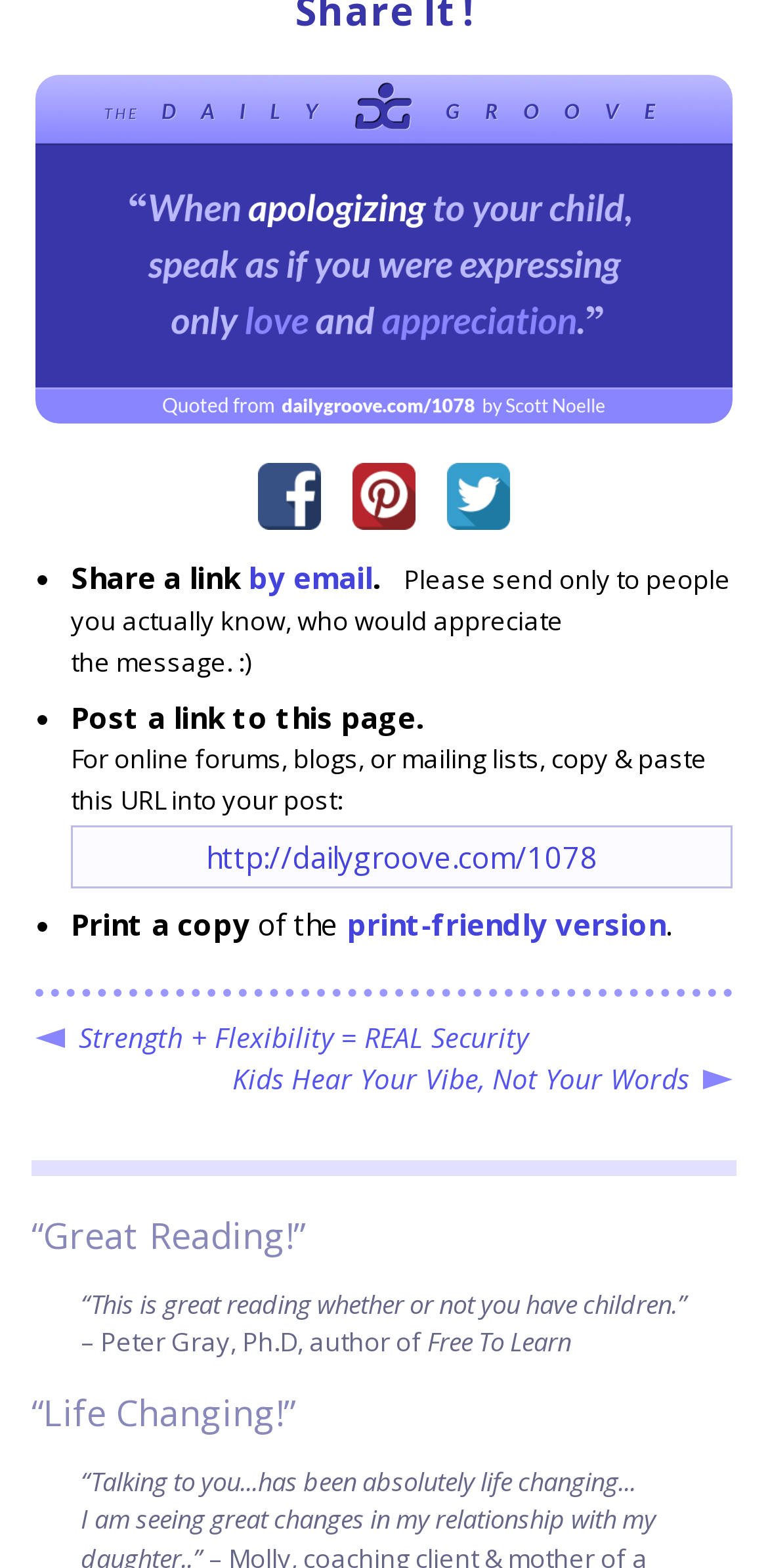From the element description title="Pinterest", predict the bounding box coordinates of the UI element. The coordinates must be specified in the format (top-left x, top-left y, bottom-right x, bottom-right y) and should be within the 0 to 1 range.

[0.459, 0.317, 0.541, 0.344]